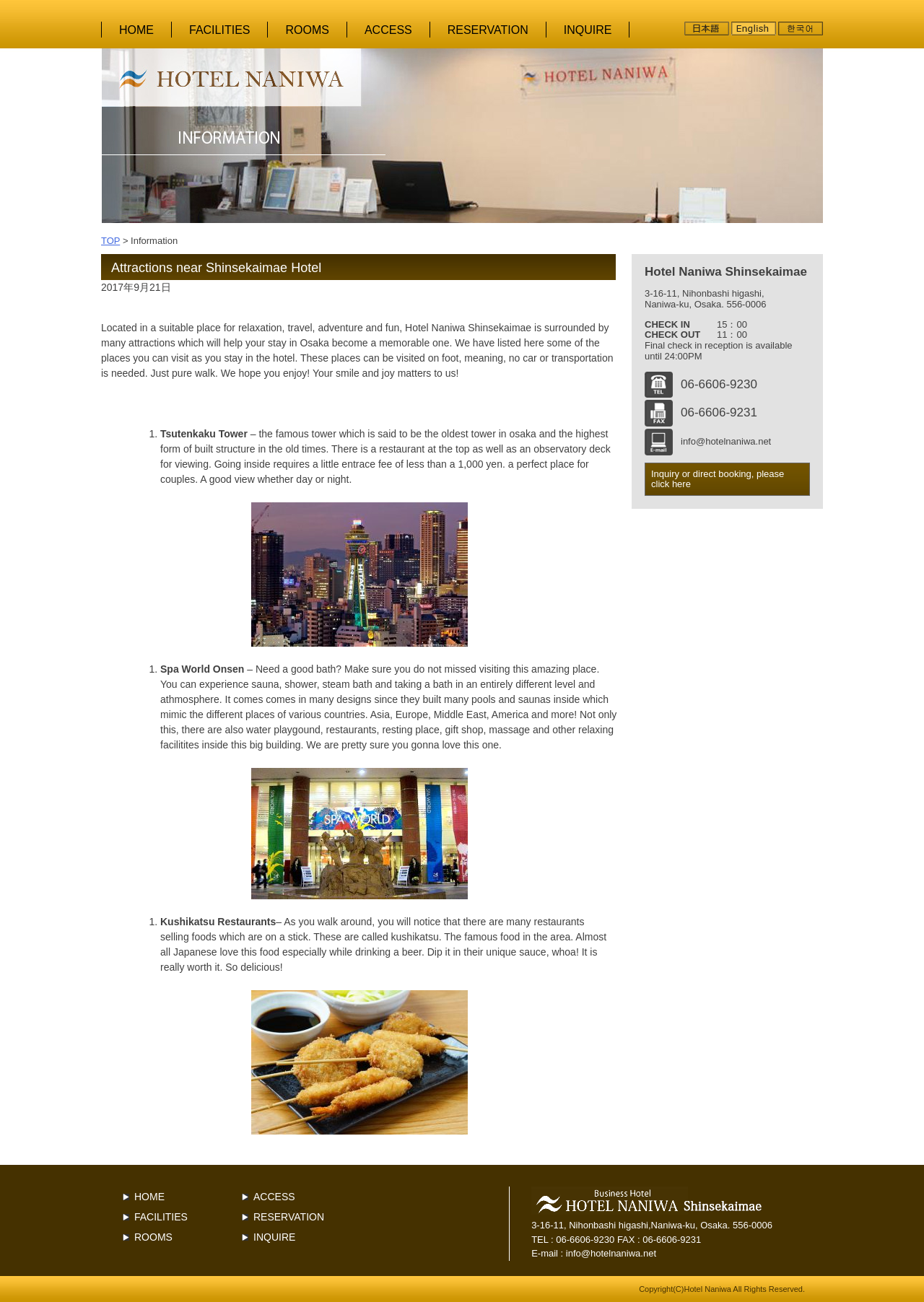Please locate the bounding box coordinates of the element that should be clicked to complete the given instruction: "Read more about the Kitchen Bathroom Buying Group (KBBG) social media webinar".

None